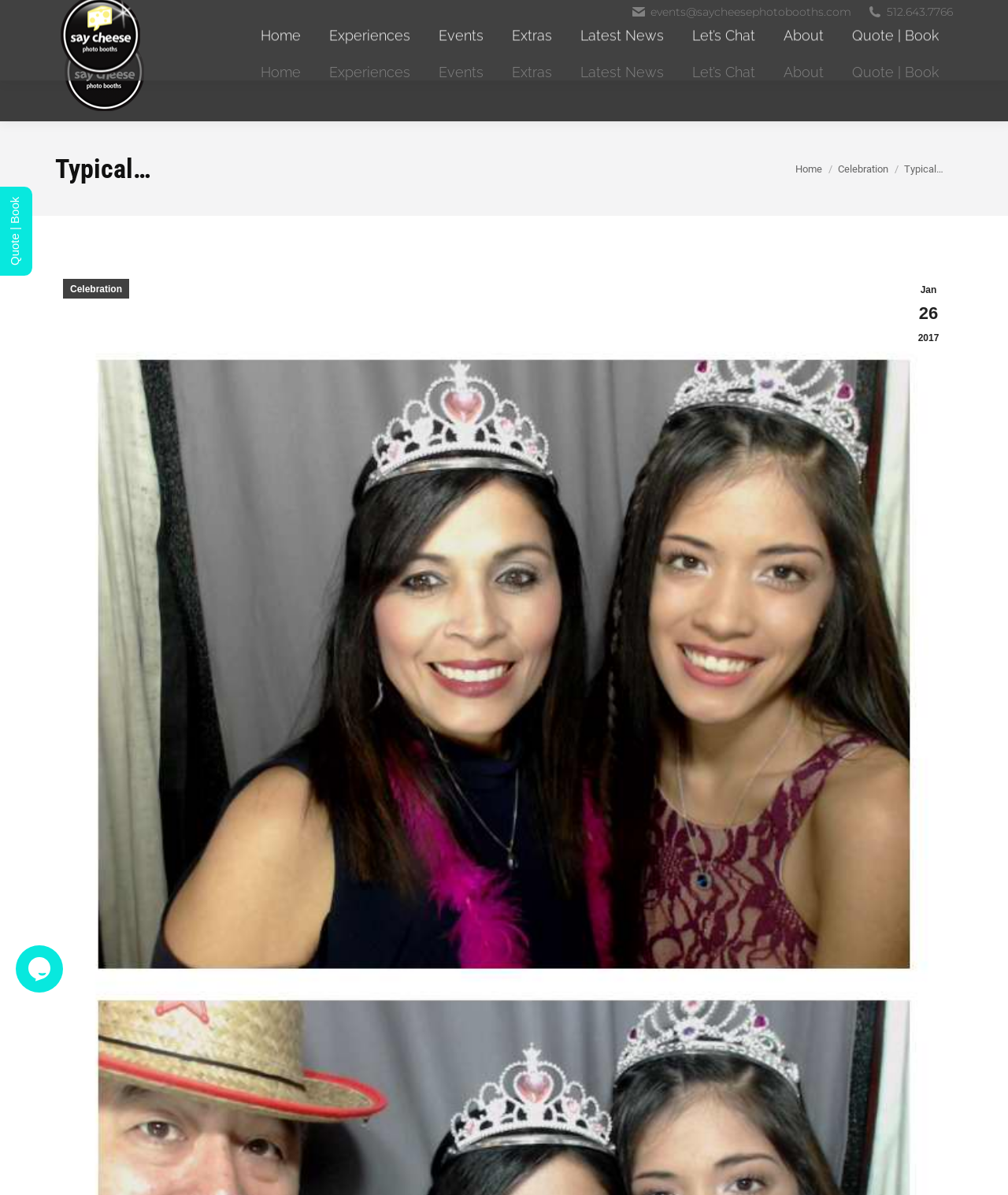Using the information from the screenshot, answer the following question thoroughly:
What is the company name of the photo booth rental service?

I found the company name by looking at the link with the text 'Austin, TX Photo Booth Rental | Say Cheese Photo Booths' which is likely to be the company's name.